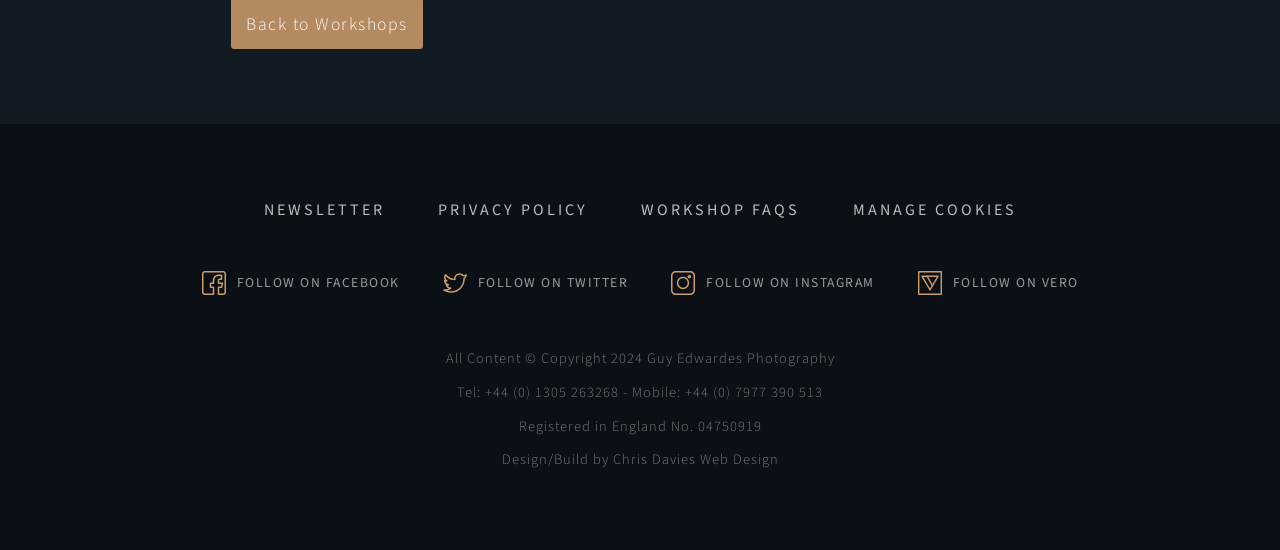Please indicate the bounding box coordinates for the clickable area to complete the following task: "Follow on Facebook". The coordinates should be specified as four float numbers between 0 and 1, i.e., [left, top, right, bottom].

[0.157, 0.493, 0.312, 0.536]